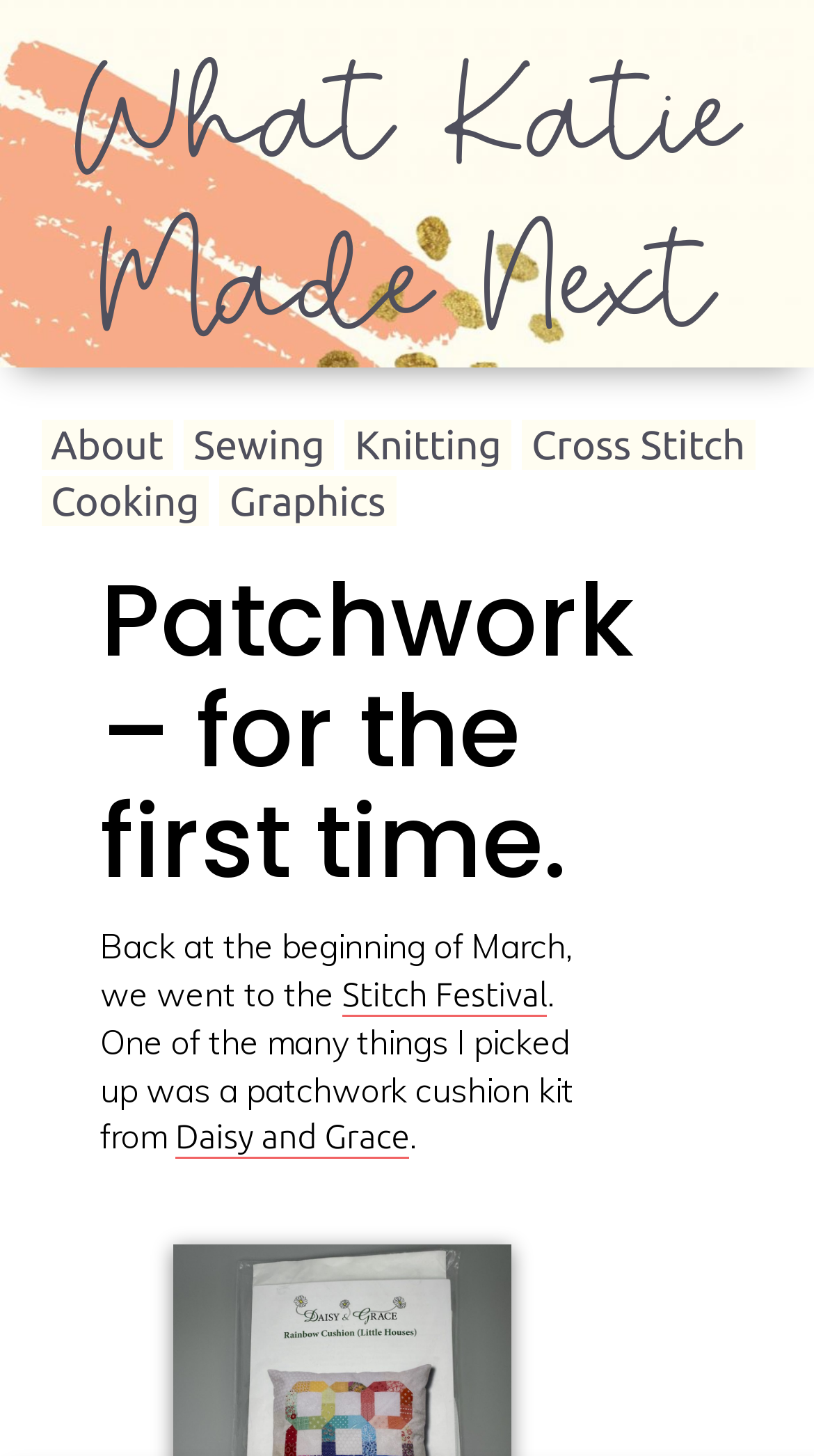Identify the bounding box coordinates of the clickable region required to complete the instruction: "read about Sewing". The coordinates should be given as four float numbers within the range of 0 and 1, i.e., [left, top, right, bottom].

[0.226, 0.288, 0.411, 0.323]